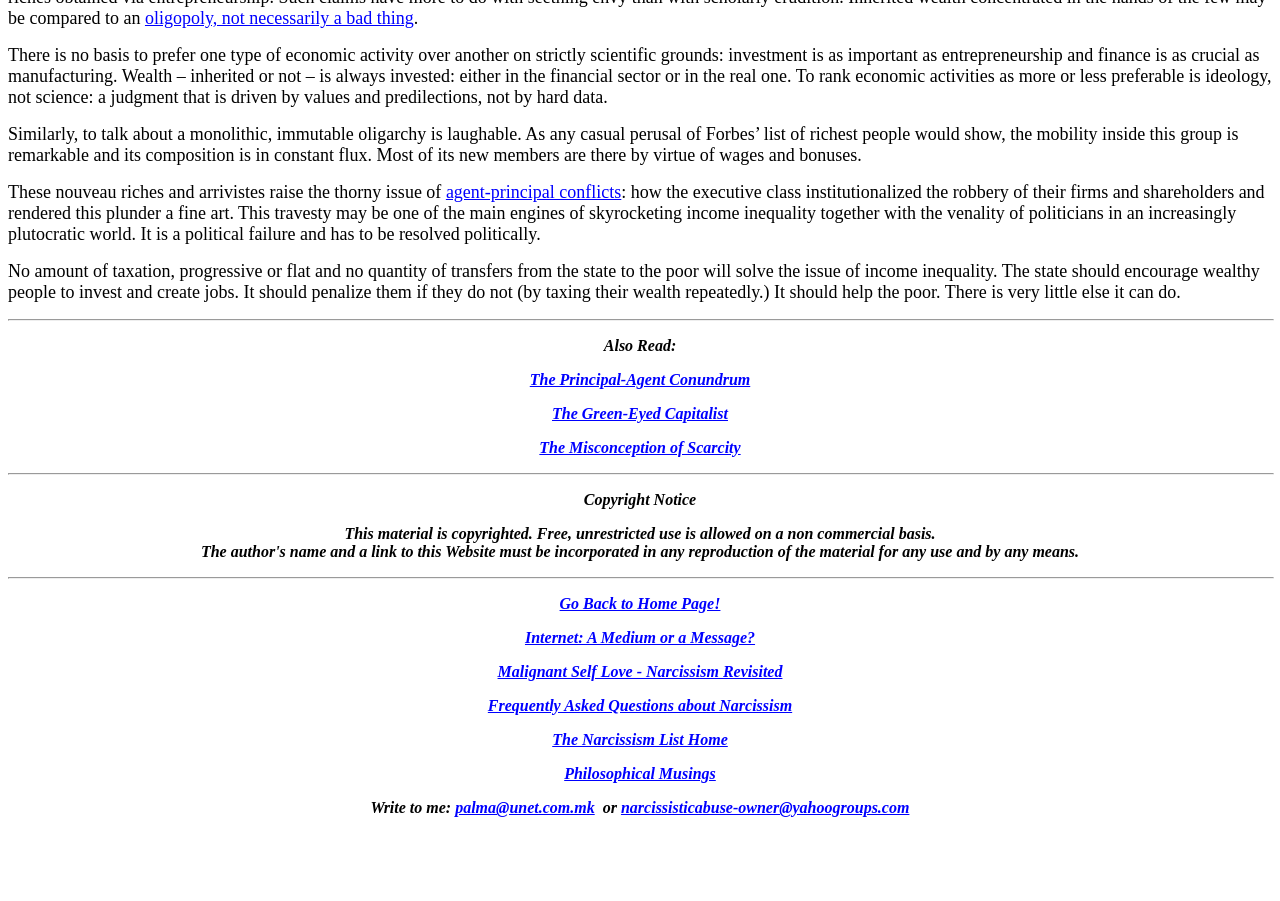What is the issue raised by the nouveau riches and arrivistes?
Could you give a comprehensive explanation in response to this question?

The issue raised by the nouveau riches and arrivistes is the agent-principal conflicts, which refers to the problem of how the executive class institutionalized the robbery of their firms and shareholders, leading to income inequality.